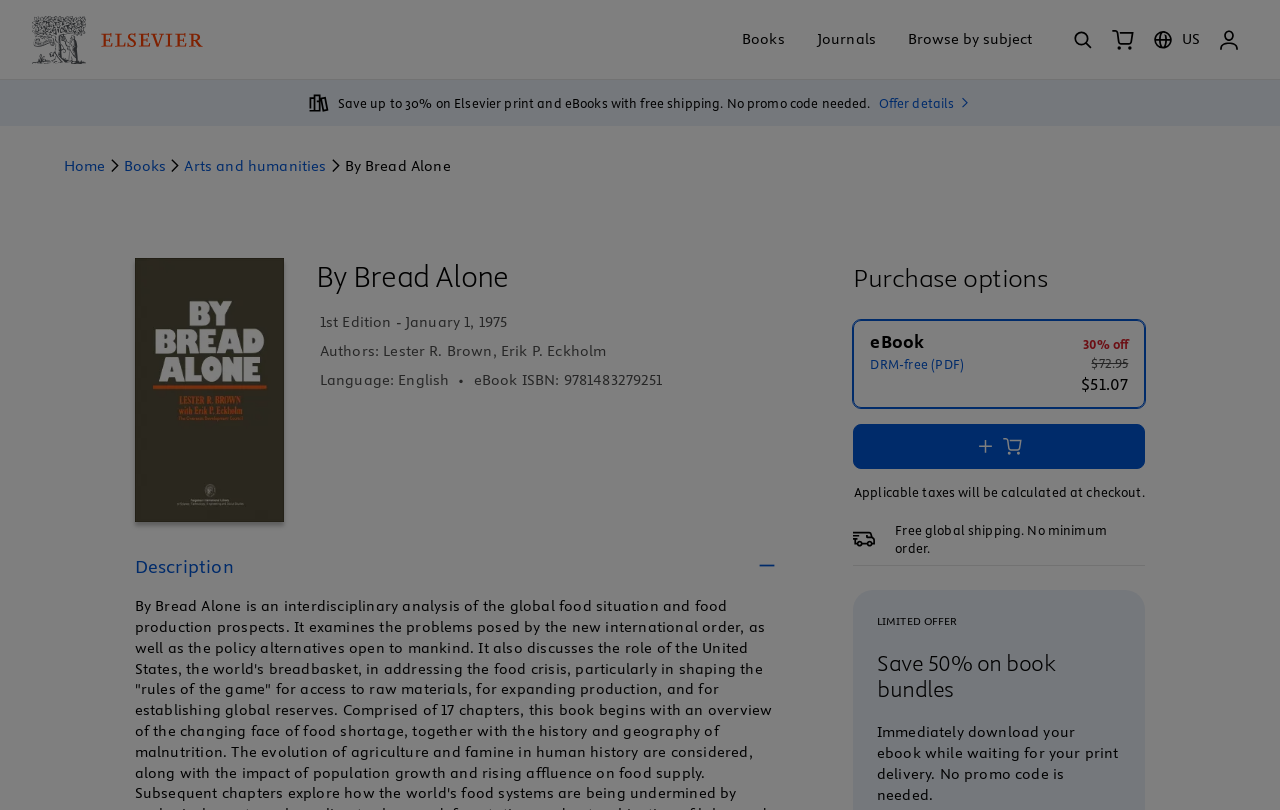For the following element description, predict the bounding box coordinates in the format (top-left x, top-left y, bottom-right x, bottom-right y). All values should be floating point numbers between 0 and 1. Description: Add to cart

[0.667, 0.523, 0.895, 0.579]